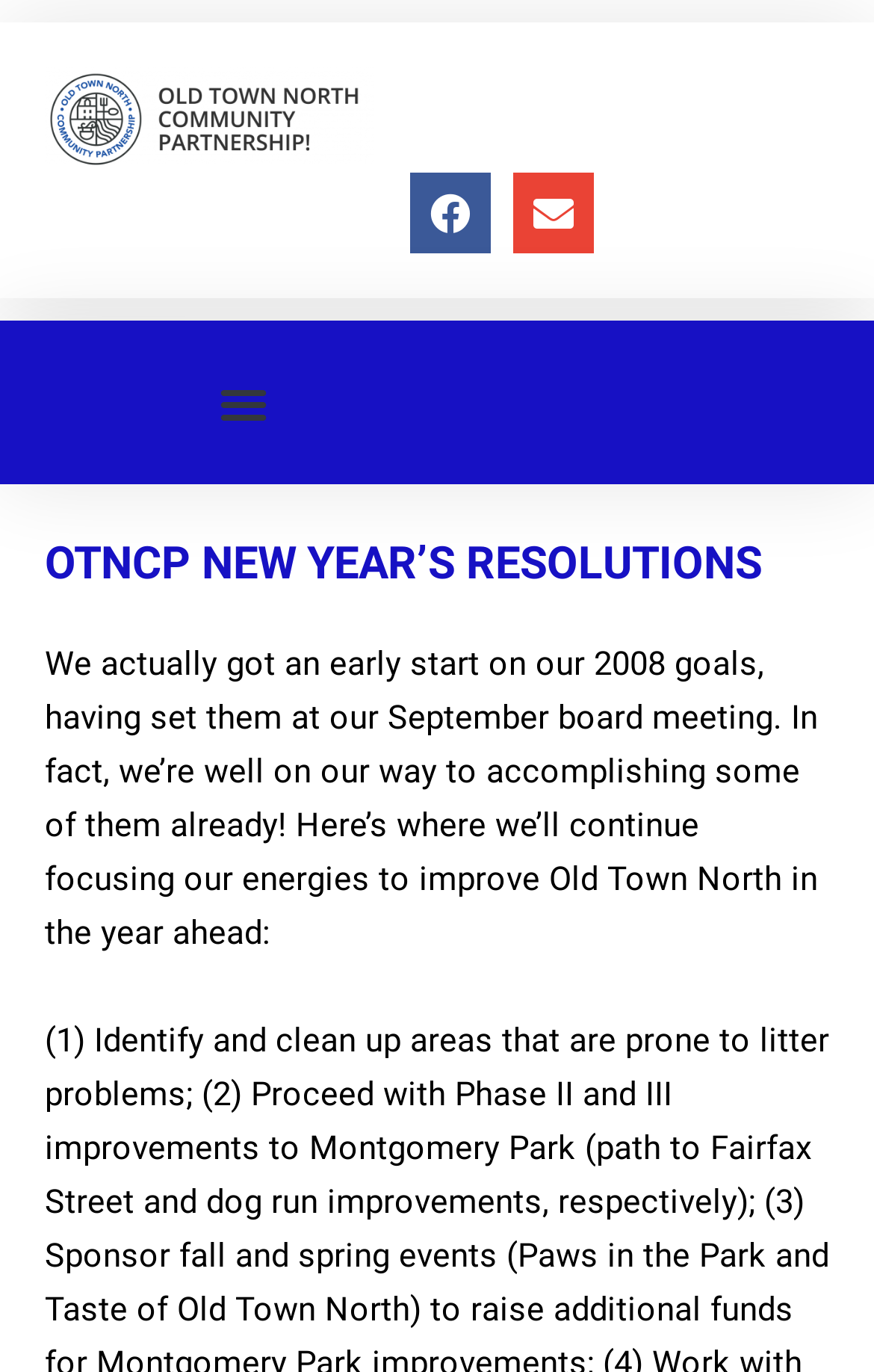Provide the bounding box coordinates of the HTML element this sentence describes: "Menu".

[0.236, 0.266, 0.321, 0.32]